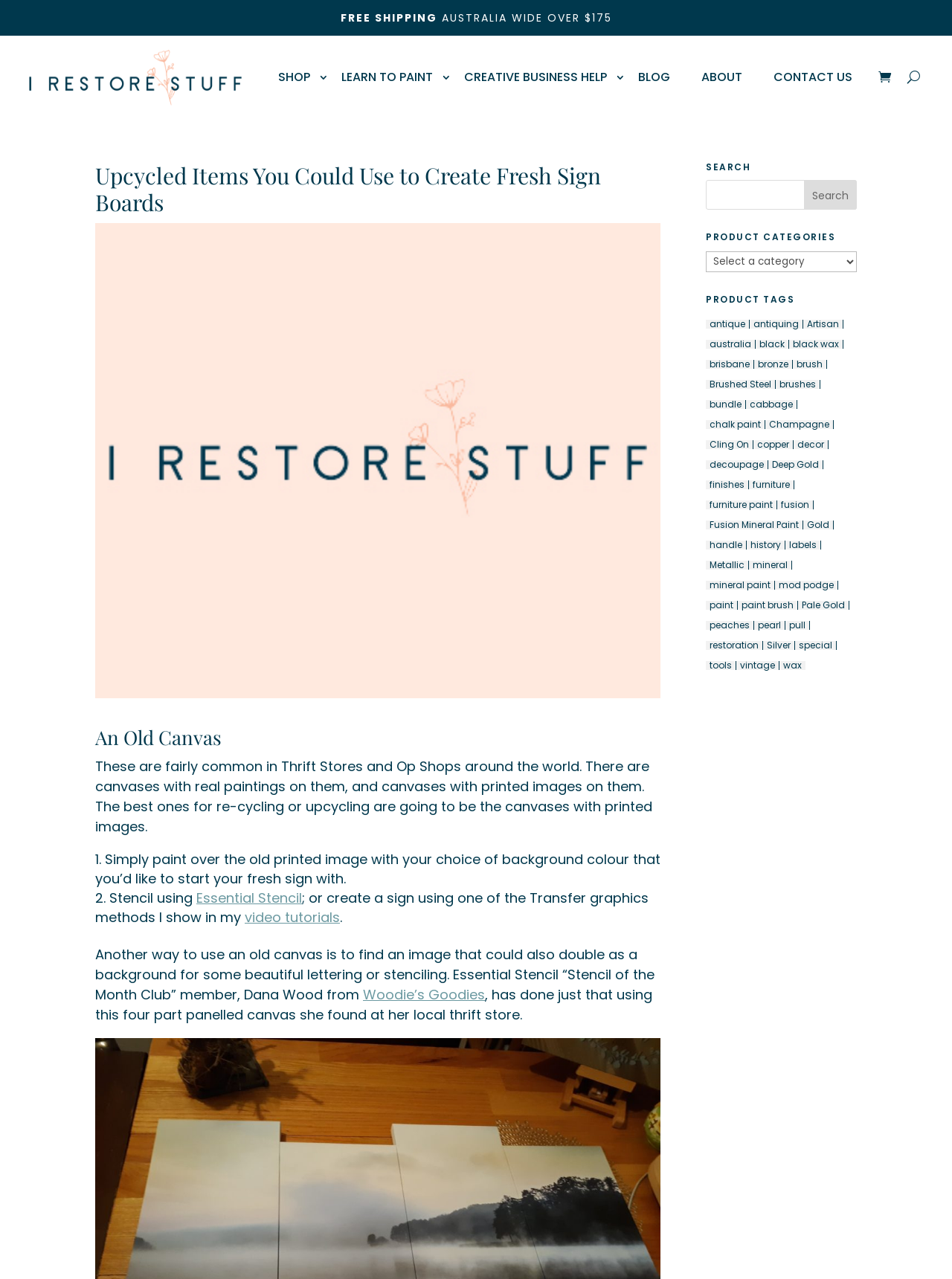Identify the bounding box coordinates of the area that should be clicked in order to complete the given instruction: "Go to the home page". The bounding box coordinates should be four float numbers between 0 and 1, i.e., [left, top, right, bottom].

None